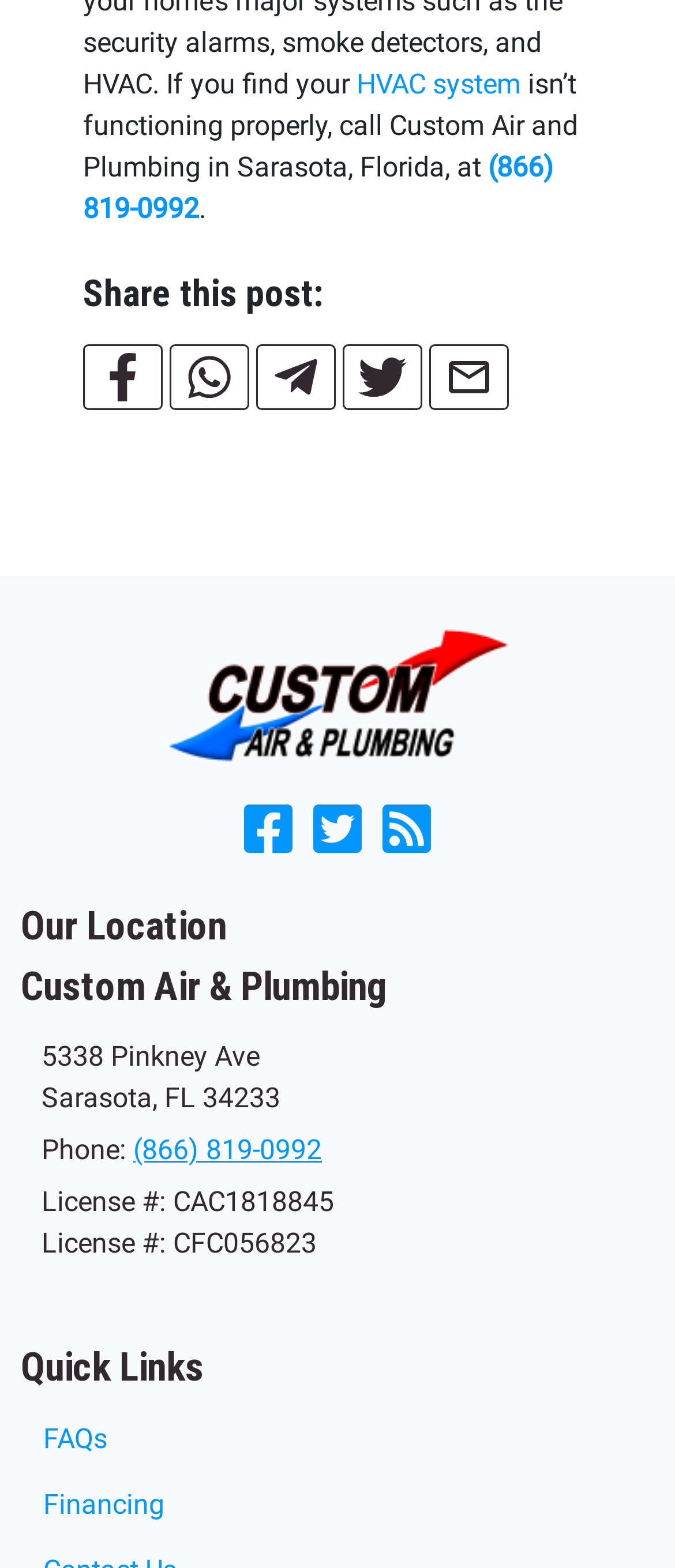Find the bounding box coordinates of the element I should click to carry out the following instruction: "View financing options".

[0.031, 0.939, 0.277, 0.981]